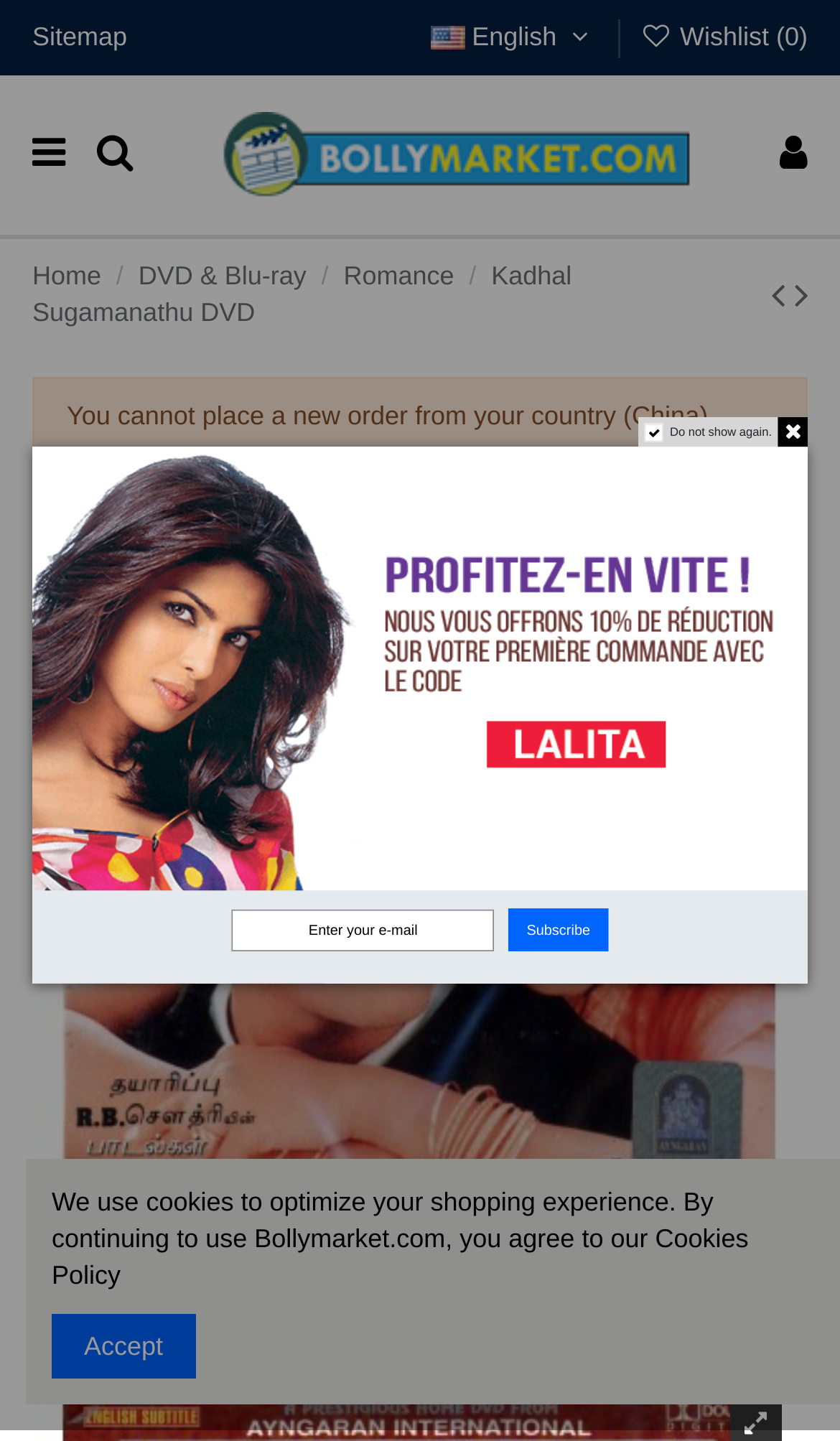Please find the bounding box coordinates of the element that needs to be clicked to perform the following instruction: "Go to the Wishlist". The bounding box coordinates should be four float numbers between 0 and 1, represented as [left, top, right, bottom].

[0.761, 0.015, 0.962, 0.035]